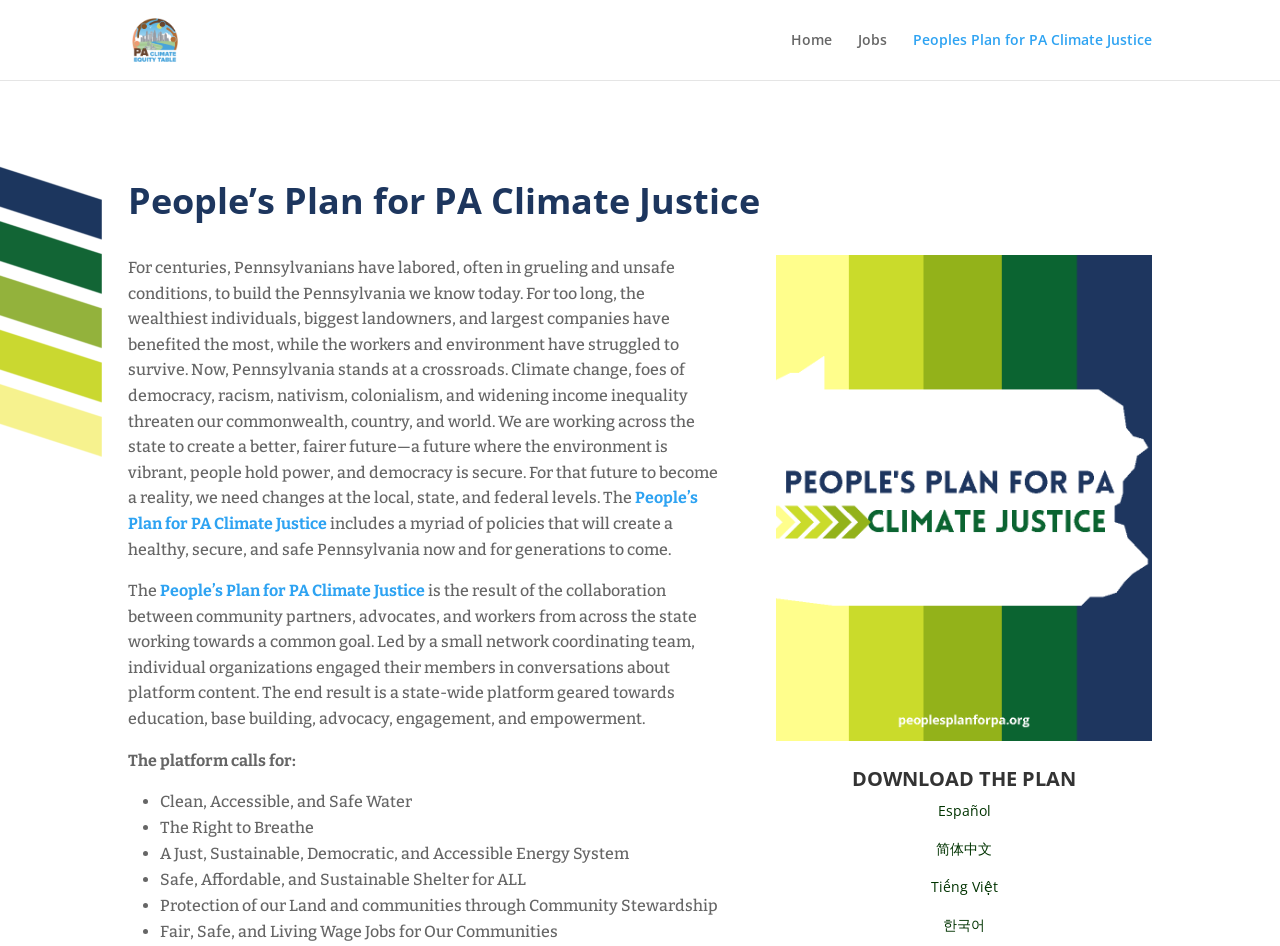Please locate the bounding box coordinates of the element that needs to be clicked to achieve the following instruction: "Download the plan". The coordinates should be four float numbers between 0 and 1, i.e., [left, top, right, bottom].

[0.666, 0.809, 0.841, 0.838]